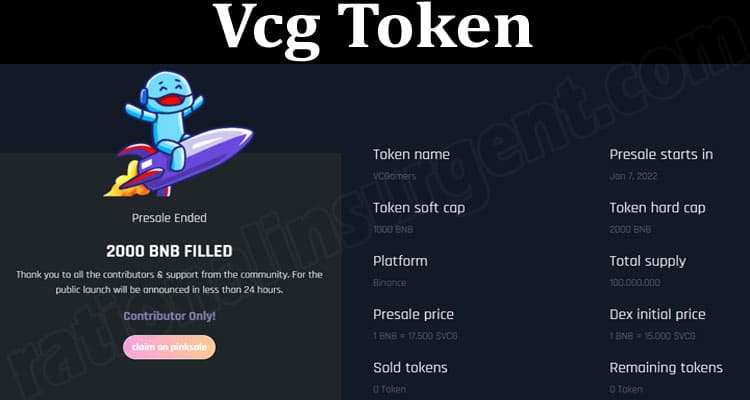What is the platform of the Vcg Token? Analyze the screenshot and reply with just one word or a short phrase.

Binance